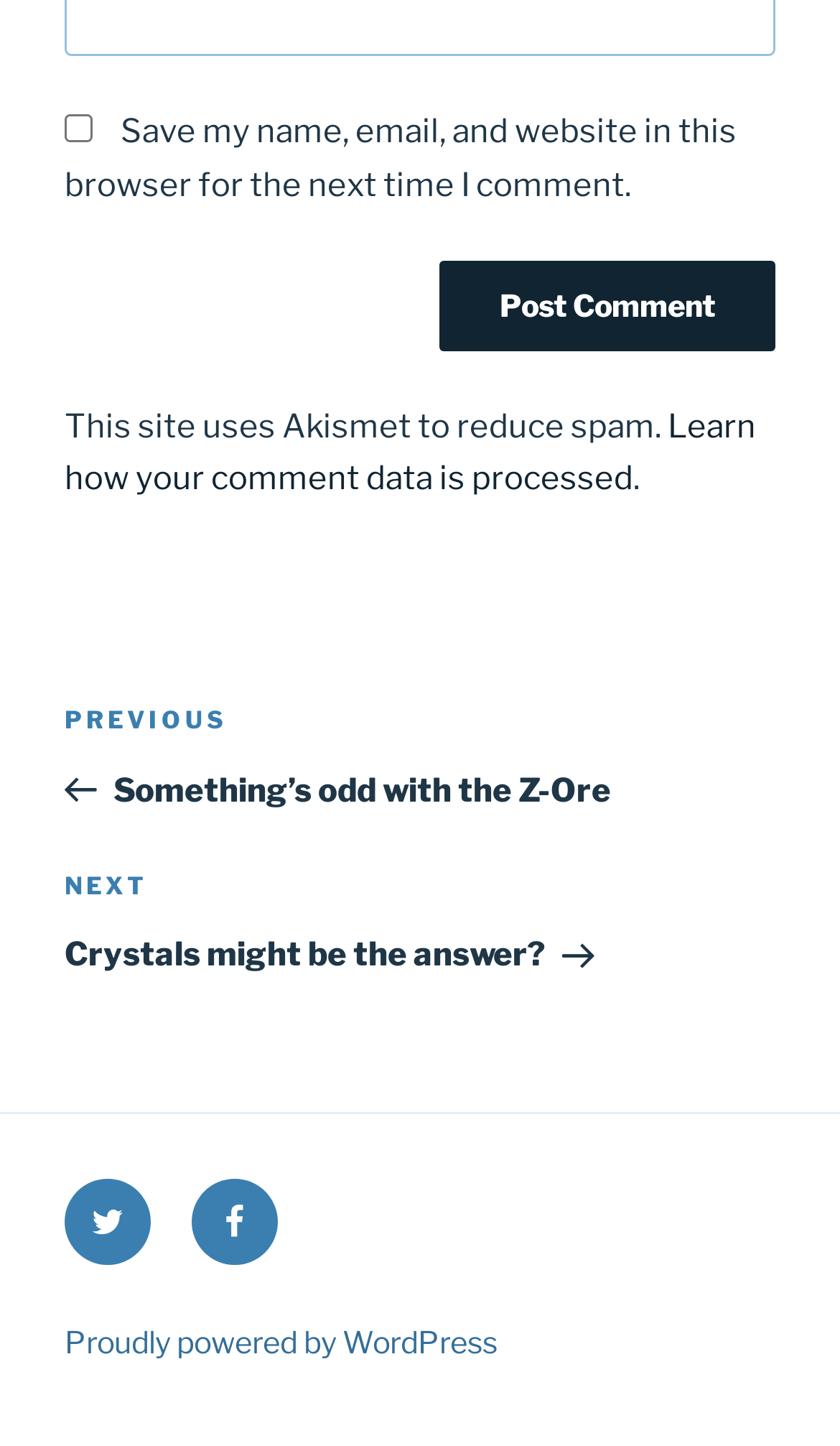Give a one-word or short phrase answer to this question: 
What is the purpose of the checkbox?

Save comment info